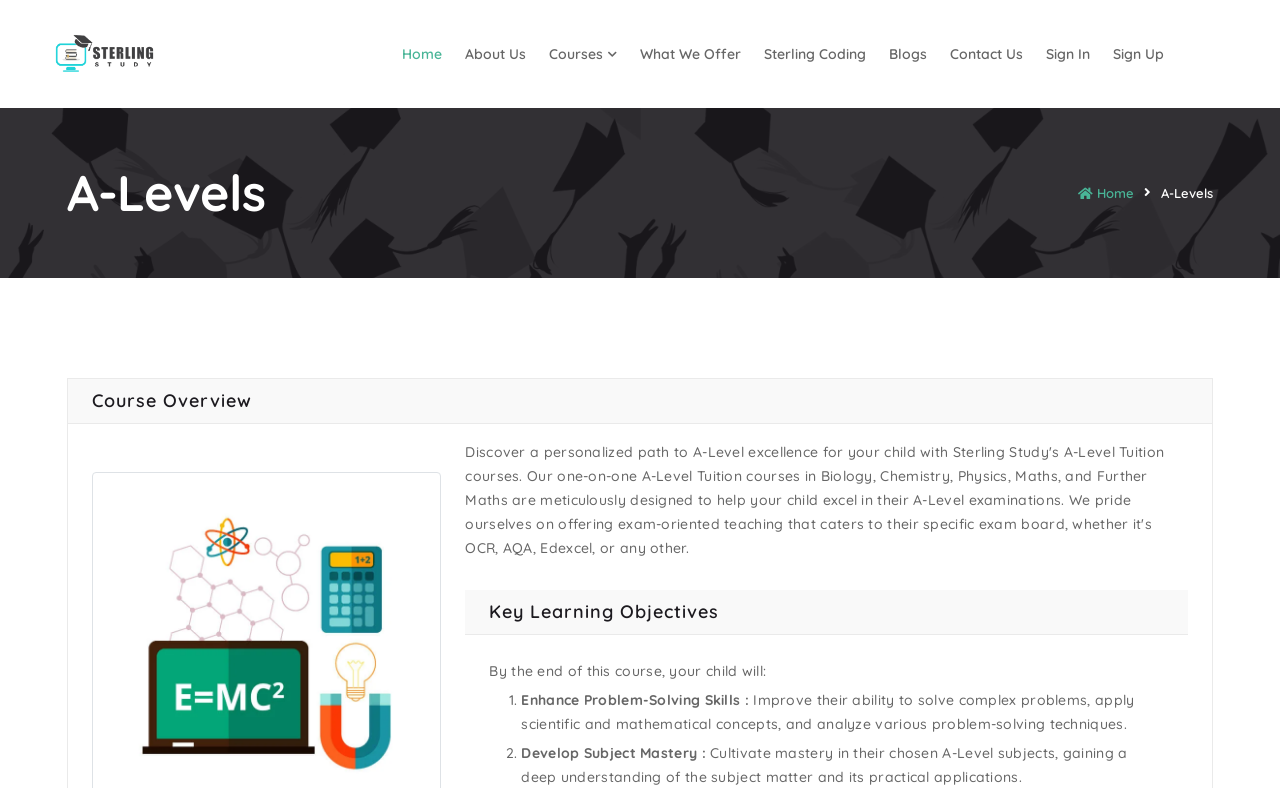Kindly determine the bounding box coordinates for the area that needs to be clicked to execute this instruction: "View Courses".

[0.429, 0.038, 0.488, 0.099]